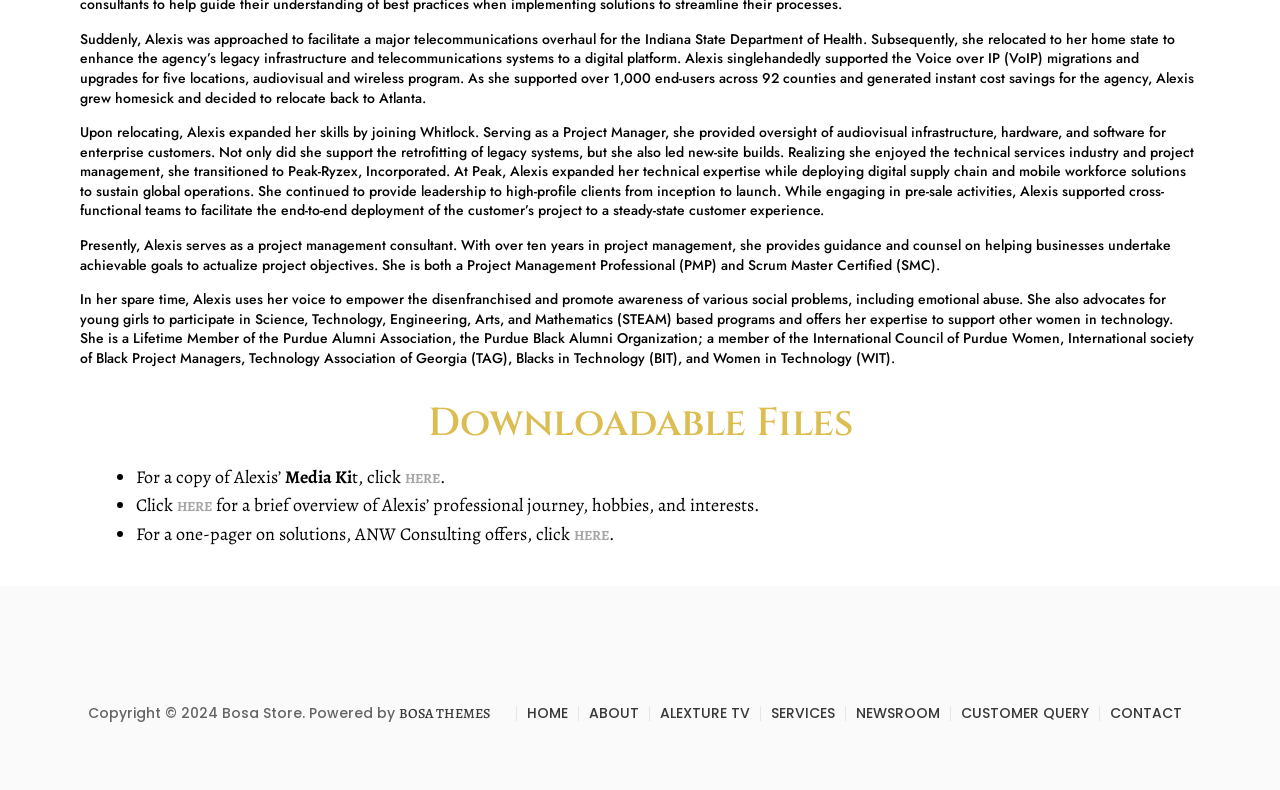Find the bounding box coordinates of the area that needs to be clicked in order to achieve the following instruction: "View solutions offered by ANW Consulting". The coordinates should be specified as four float numbers between 0 and 1, i.e., [left, top, right, bottom].

[0.448, 0.666, 0.476, 0.69]